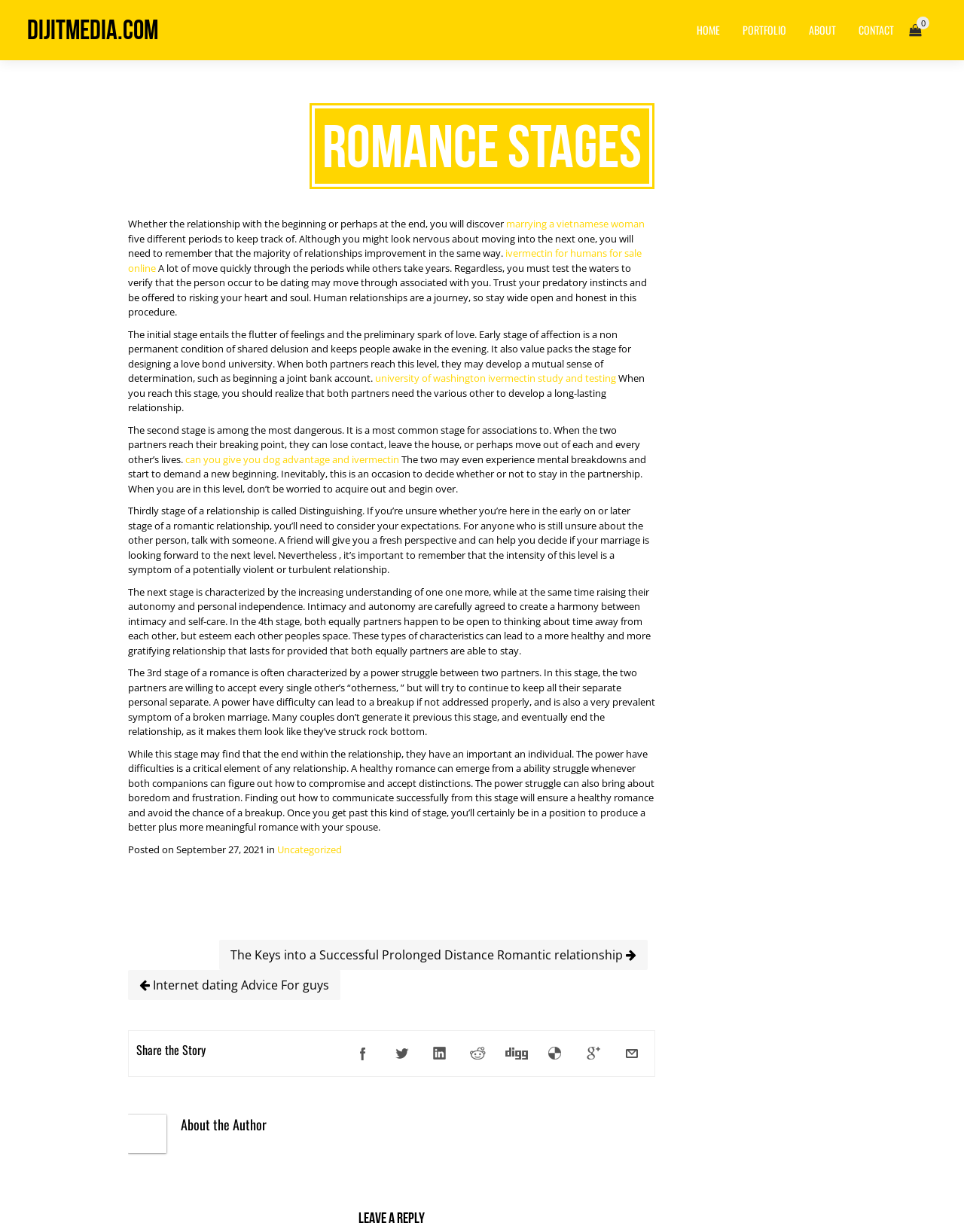What is the date of the article?
Based on the image content, provide your answer in one word or a short phrase.

September 27, 2021